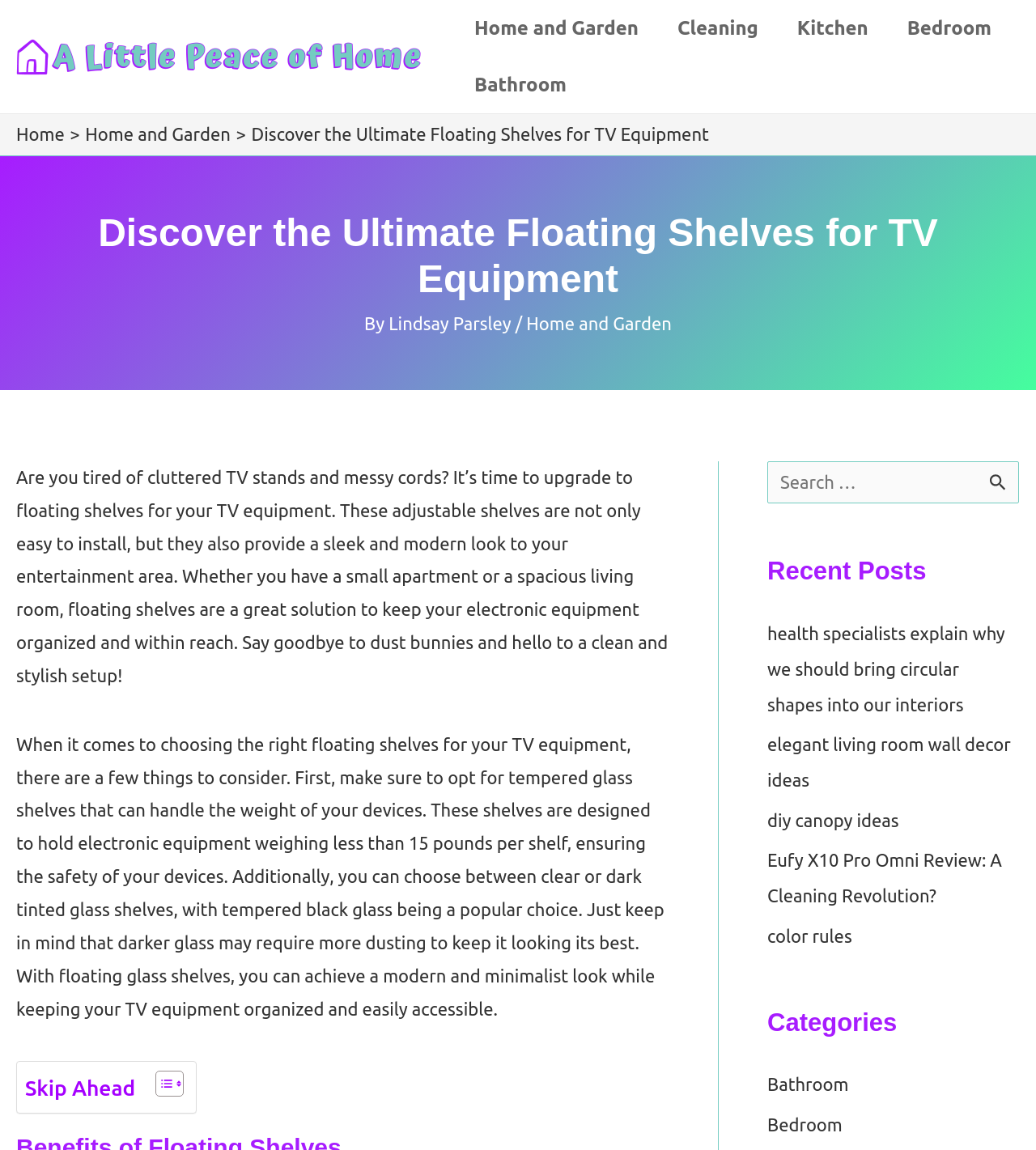Predict the bounding box coordinates of the area that should be clicked to accomplish the following instruction: "Click the 'Bathroom' category link". The bounding box coordinates should consist of four float numbers between 0 and 1, i.e., [left, top, right, bottom].

[0.741, 0.934, 0.819, 0.951]